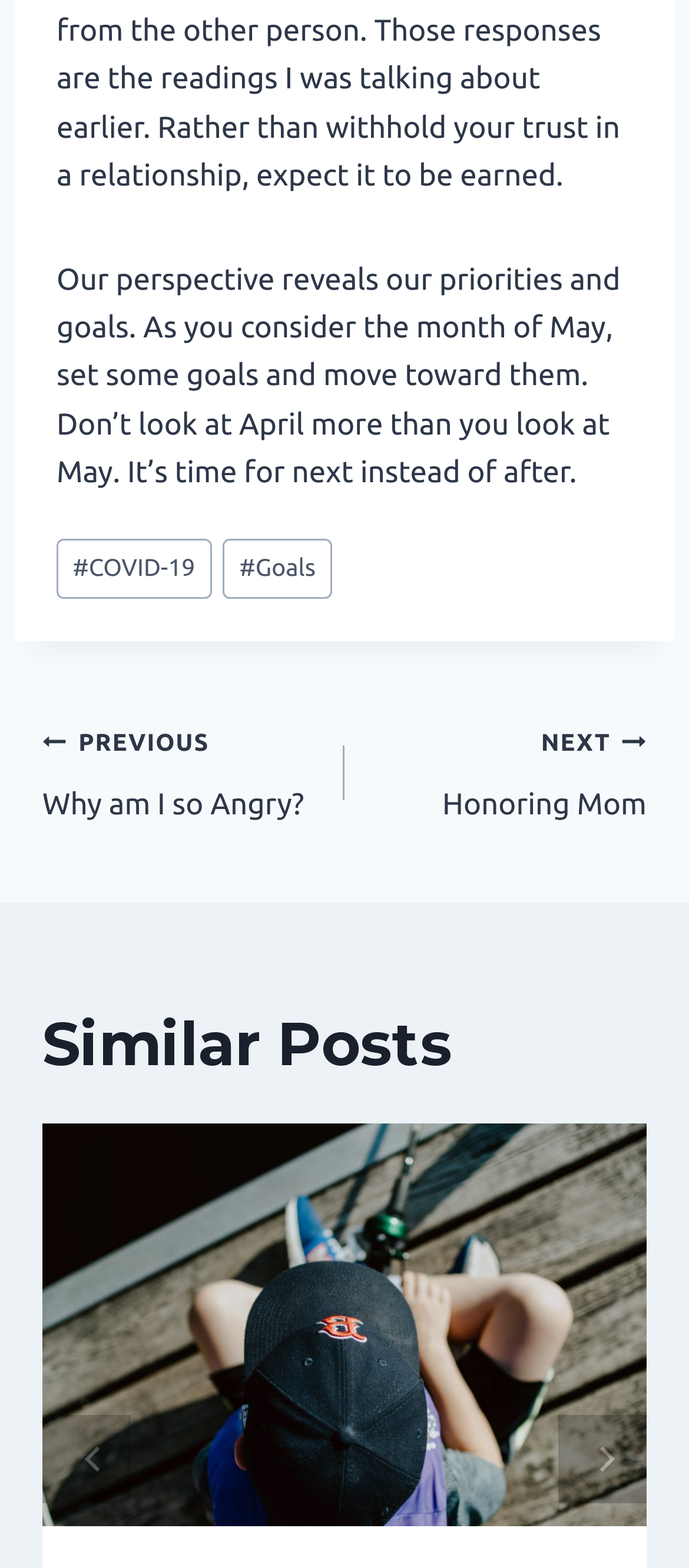Answer the question below with a single word or a brief phrase: 
How many links are there in the post navigation section?

2